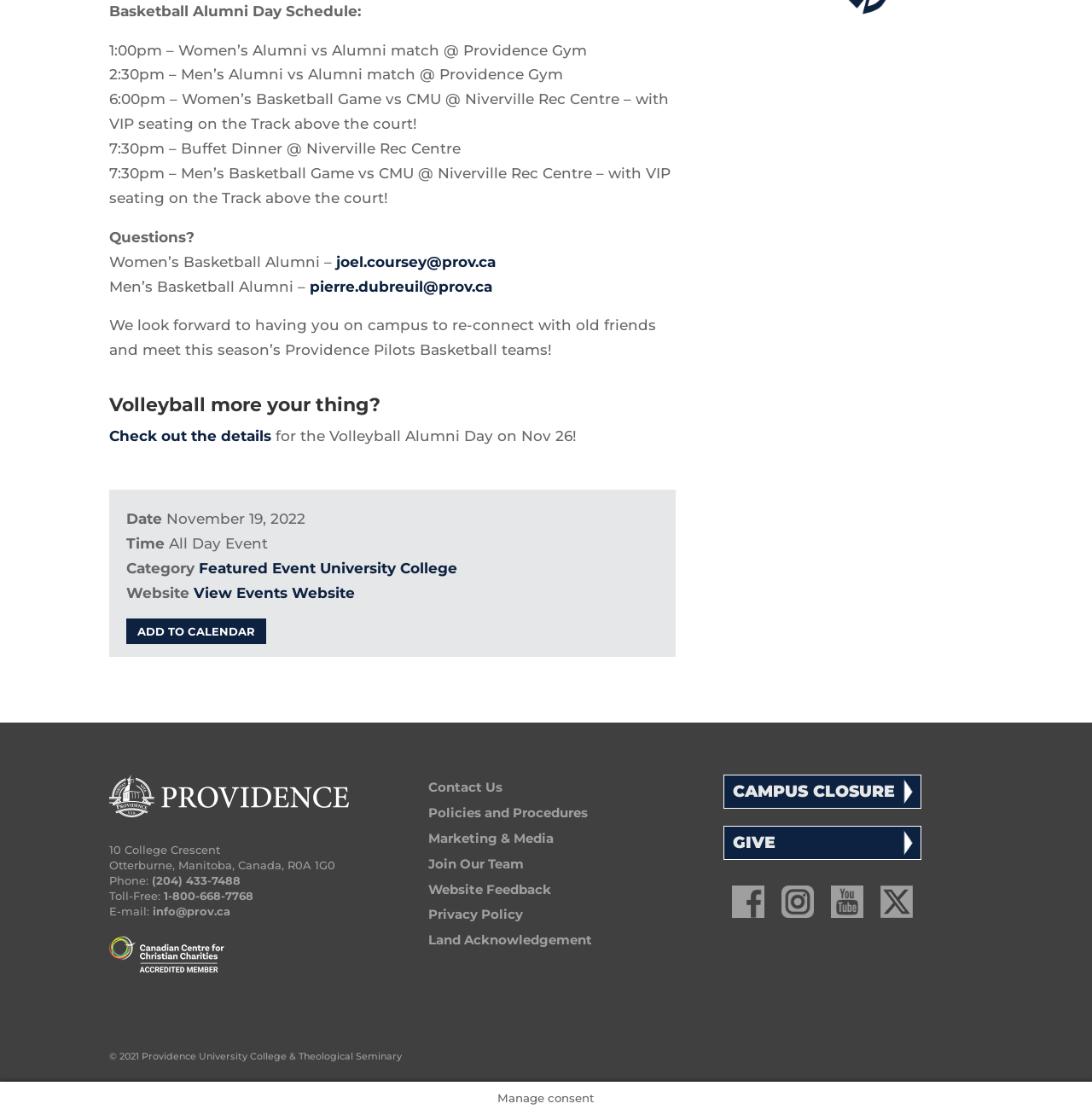Please find the bounding box for the UI component described as follows: "CAMPUS CLOSURE".

[0.663, 0.695, 0.844, 0.725]